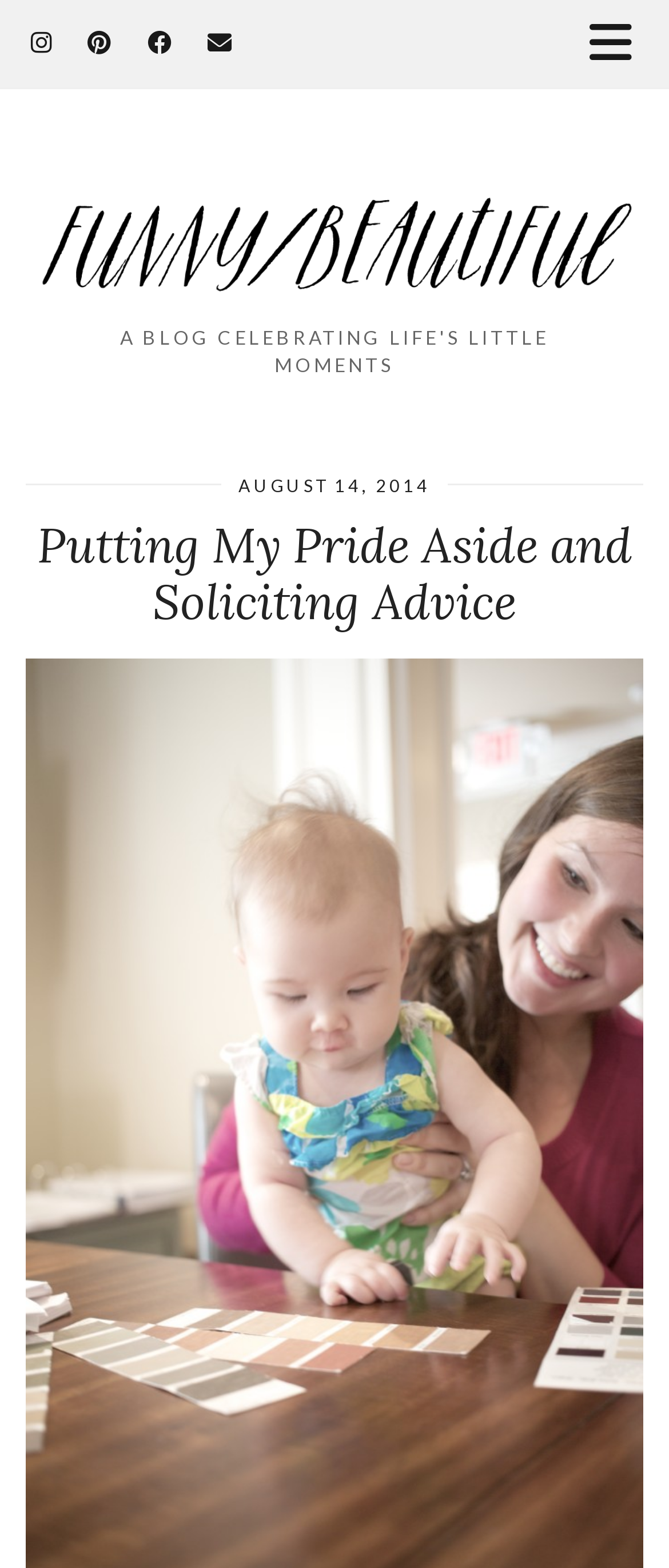Determine which piece of text is the heading of the webpage and provide it.

Putting My Pride Aside and Soliciting Advice